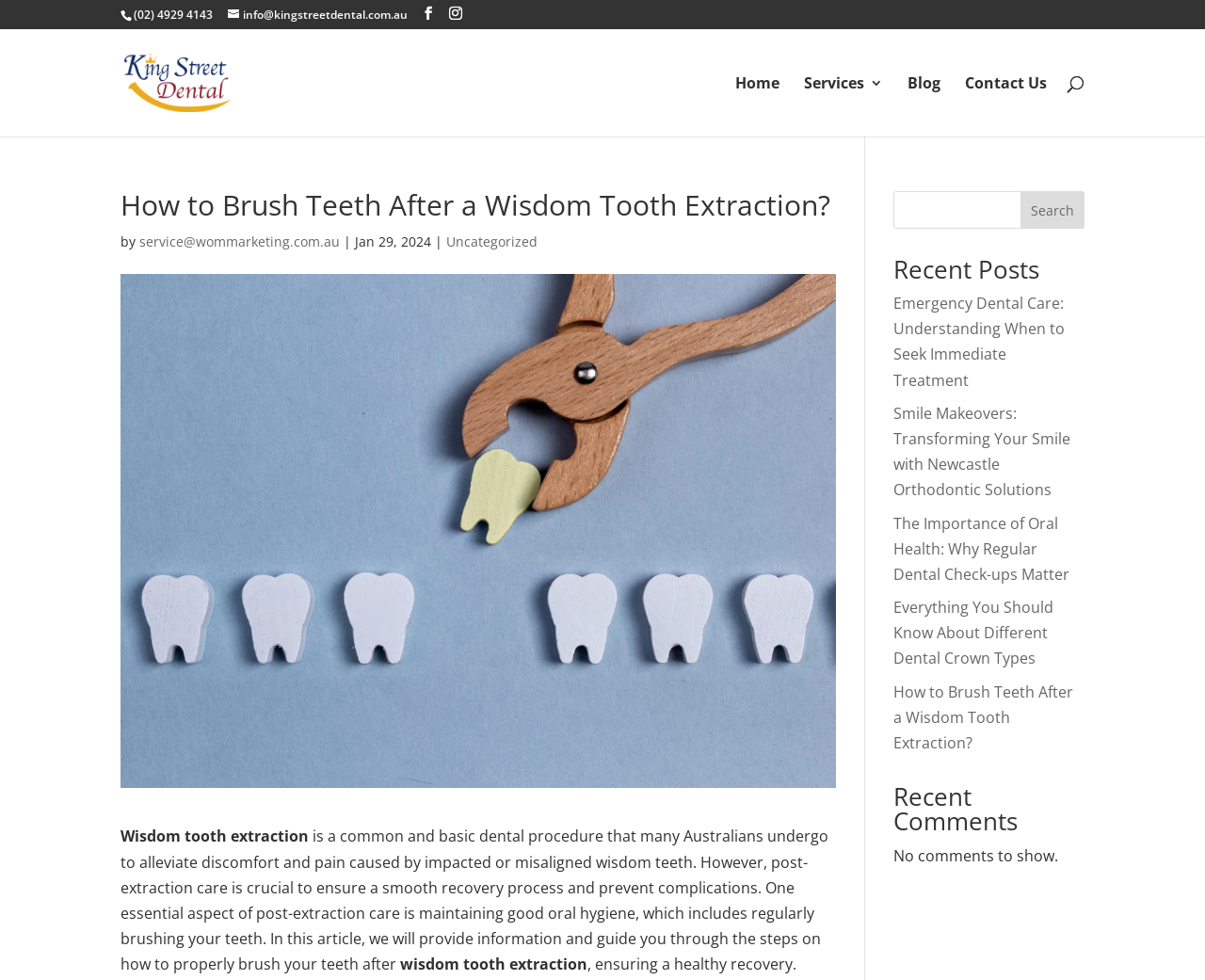How many recent posts are listed on the webpage?
Using the visual information, respond with a single word or phrase.

4